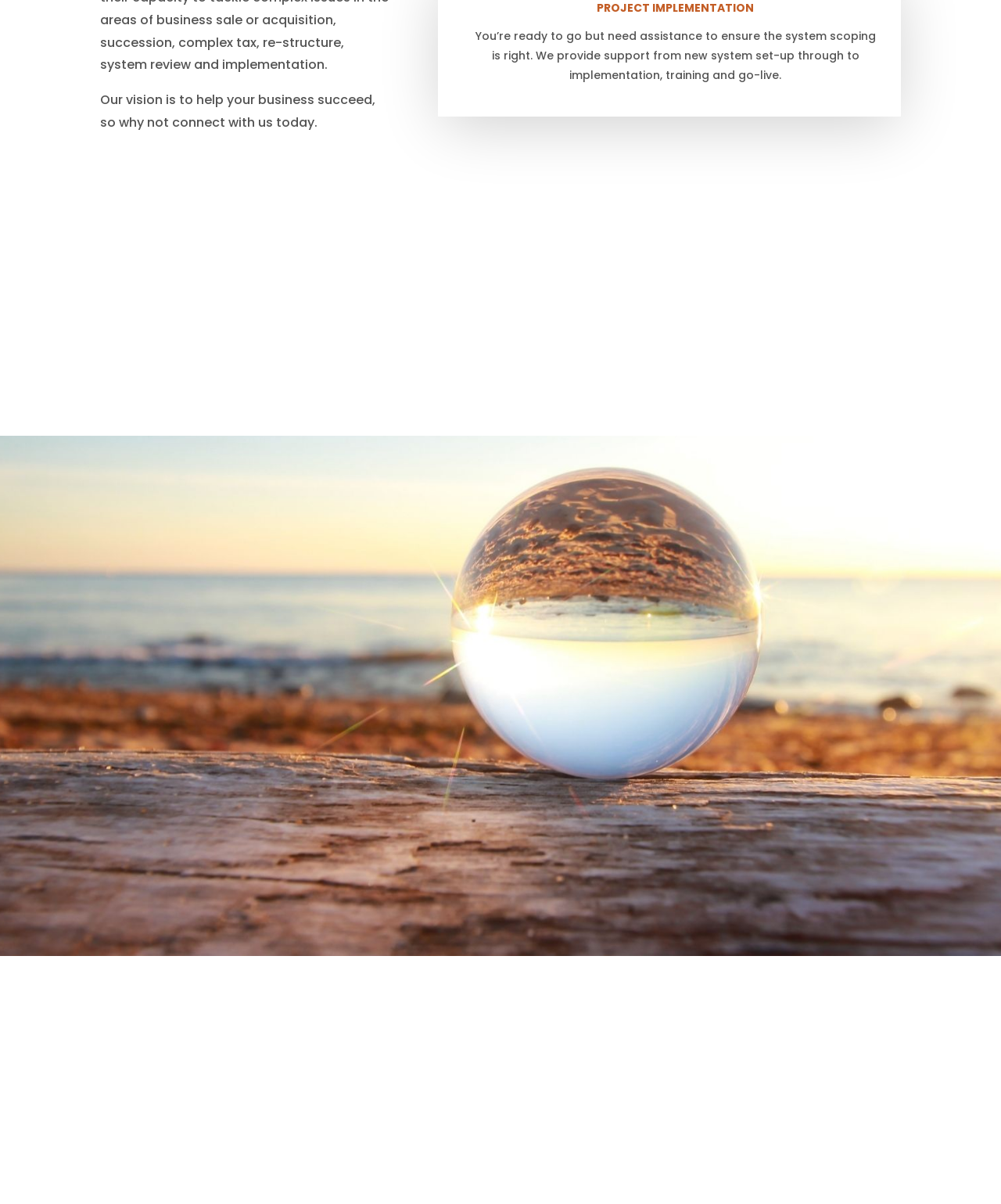Refer to the image and provide an in-depth answer to the question:
What is the company's approach to working with clients?

The company's approach to working with clients is described in a static text element, which states that they provide 'practical advice and implementing clear steps to a successful outcome.' This suggests that the company takes a hands-on and results-oriented approach to working with clients.